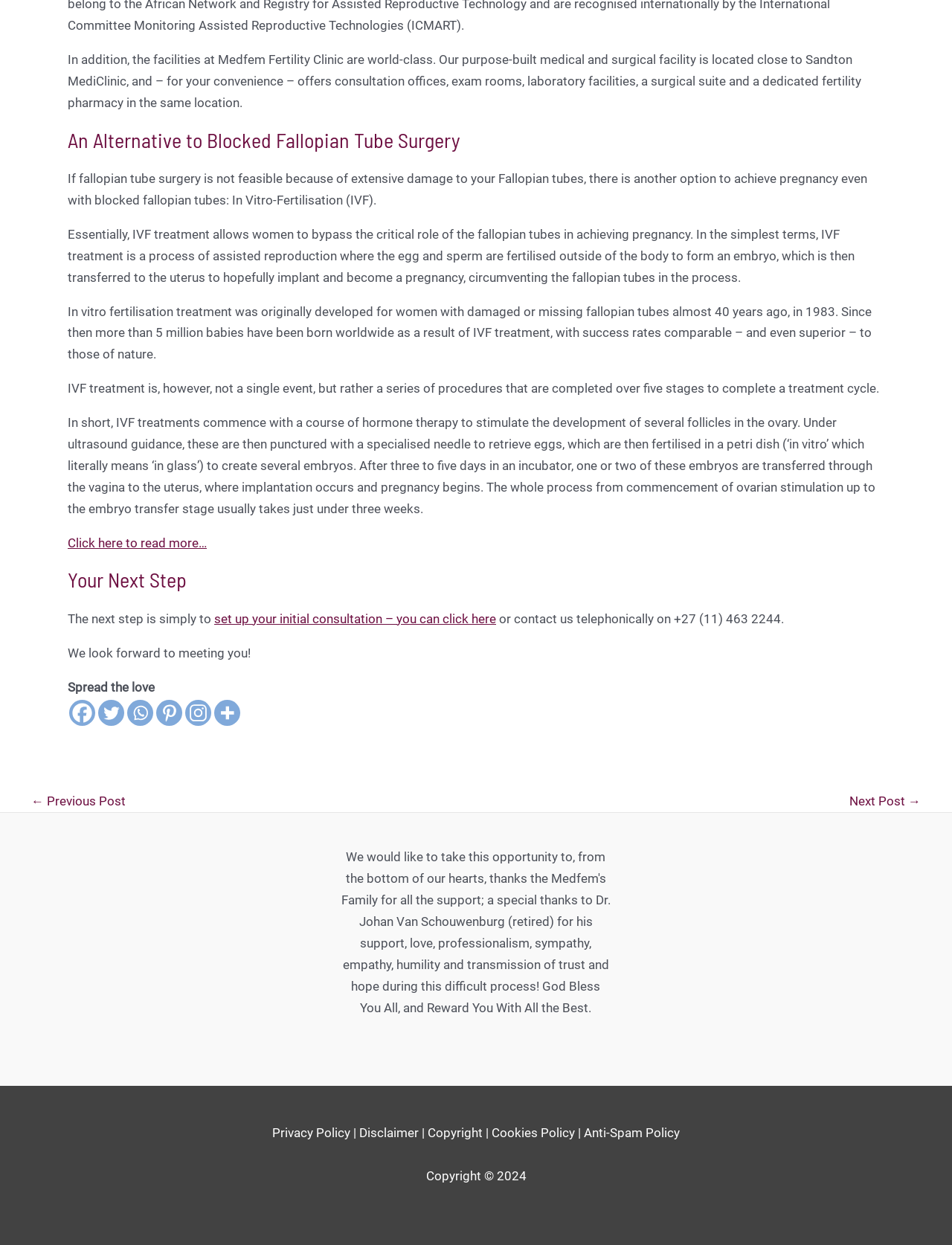Please identify the bounding box coordinates of the clickable area that will allow you to execute the instruction: "Click the 'Home' link".

None